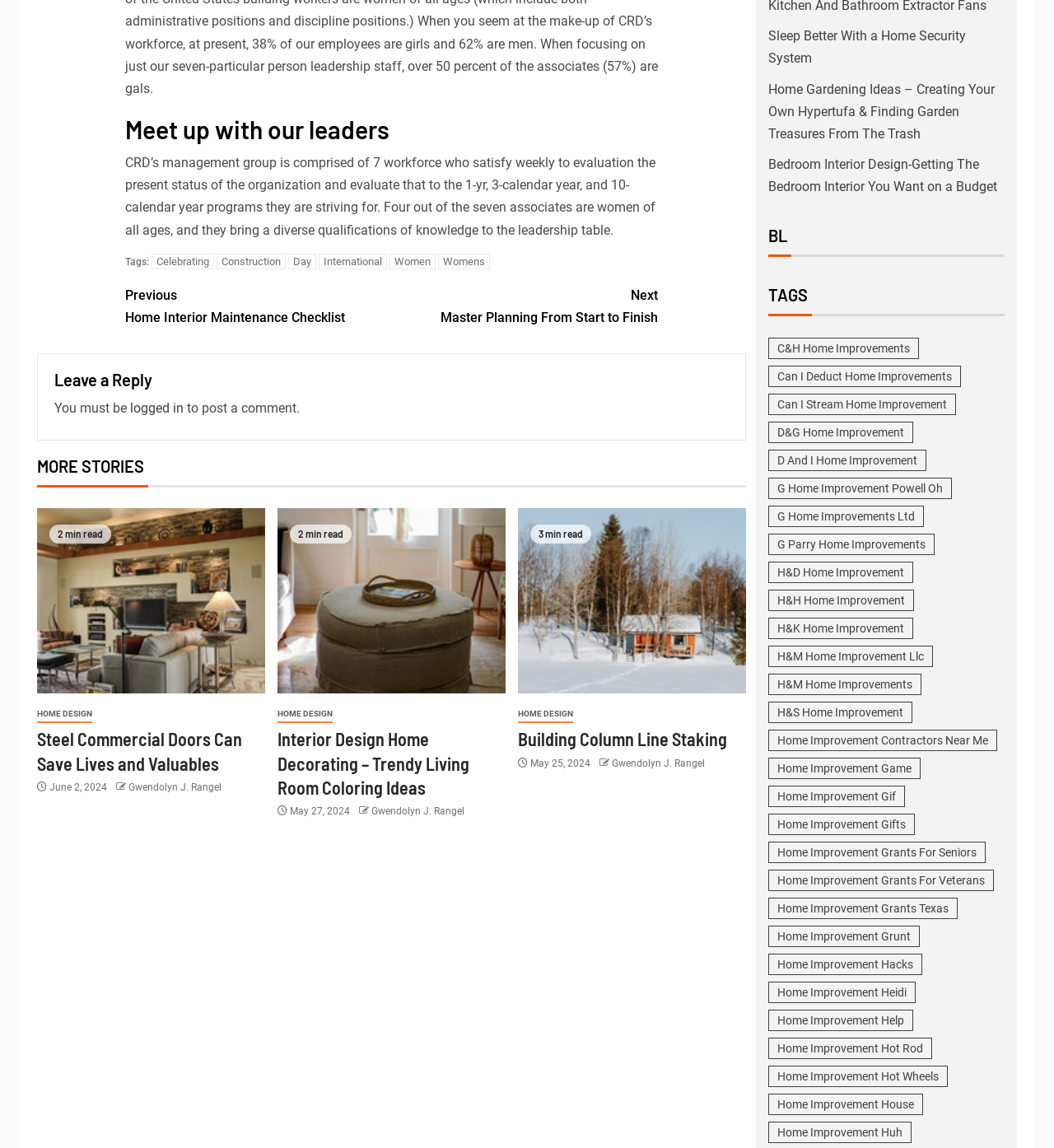Please locate the bounding box coordinates of the element that should be clicked to achieve the given instruction: "Leave a reply".

[0.052, 0.323, 0.691, 0.339]